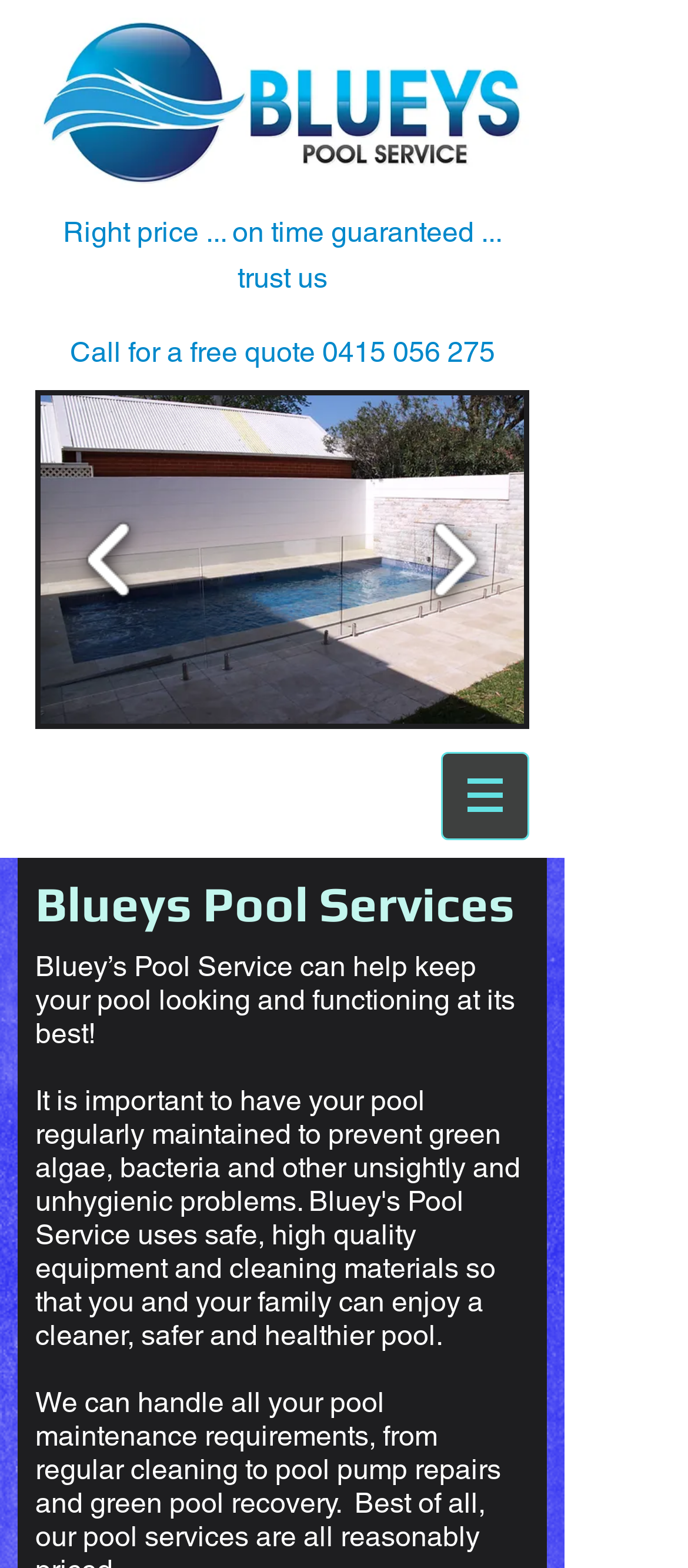Provide the bounding box coordinates for the UI element described in this sentence: "0415 056 275". The coordinates should be four float values between 0 and 1, i.e., [left, top, right, bottom].

[0.468, 0.214, 0.719, 0.235]